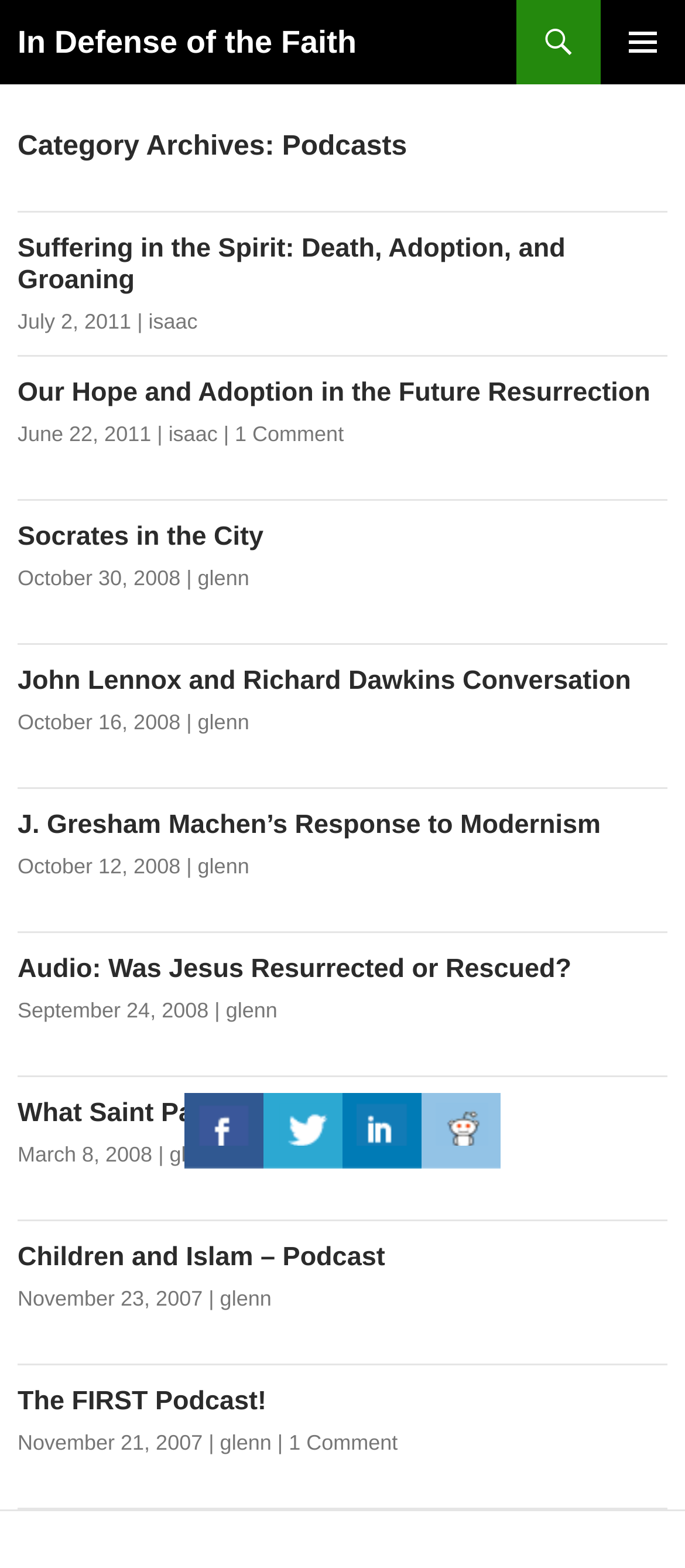What is the purpose of the buttons at the bottom of the webpage?
Please elaborate on the answer to the question with detailed information.

The buttons at the bottom of the webpage are labeled 'Share On Facebook', 'Share On Twitter', 'Share On Linkedin', and 'Share On Reddit', which suggests that their purpose is to allow users to share the content with their friends on various social media platforms.